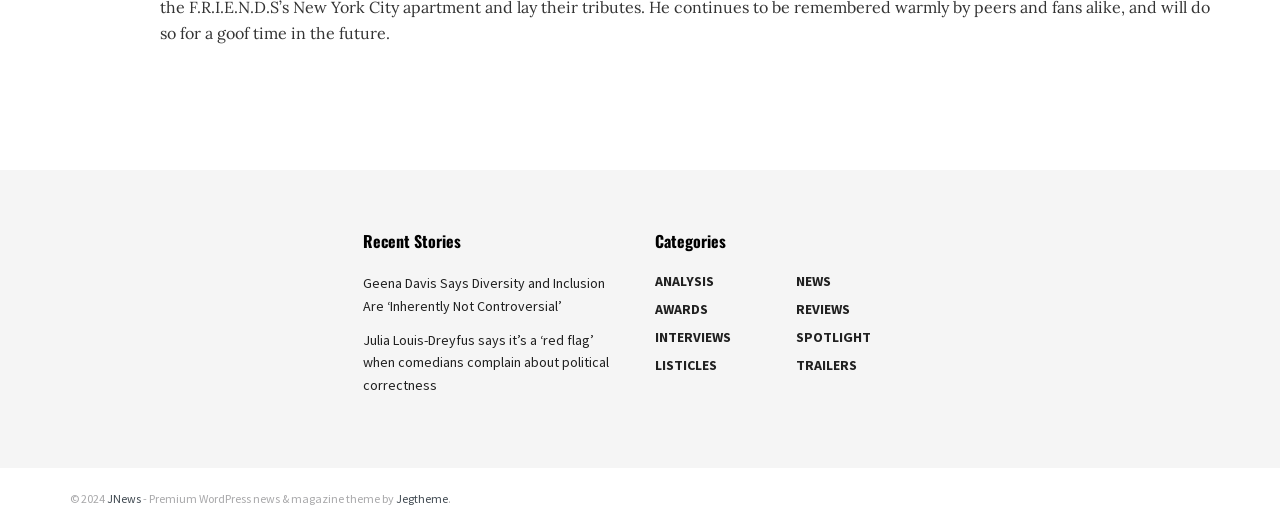Reply to the question with a brief word or phrase: What is the copyright year of the website?

2024